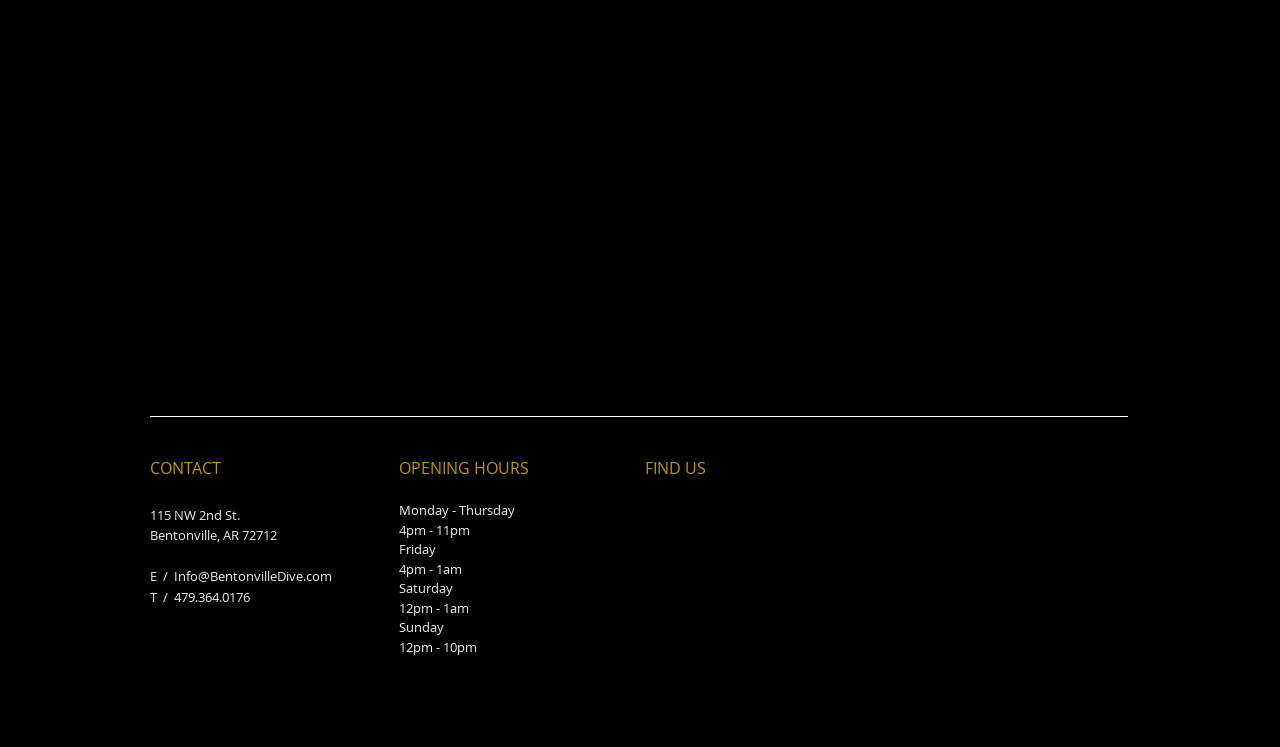What is the section title above the address?
Using the image as a reference, give a one-word or short phrase answer.

CONTACT